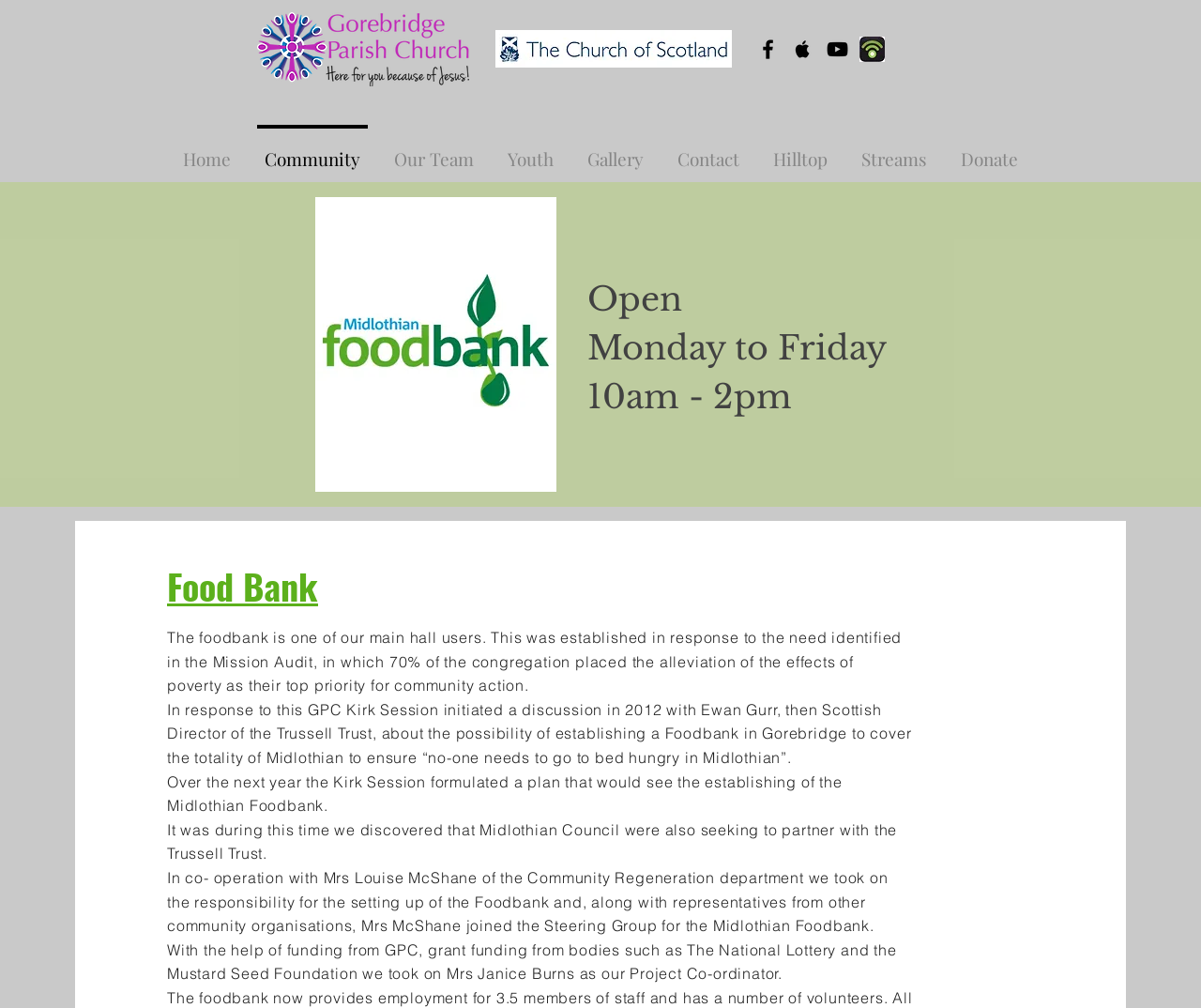Extract the bounding box for the UI element that matches this description: "Home".

[0.138, 0.124, 0.206, 0.174]